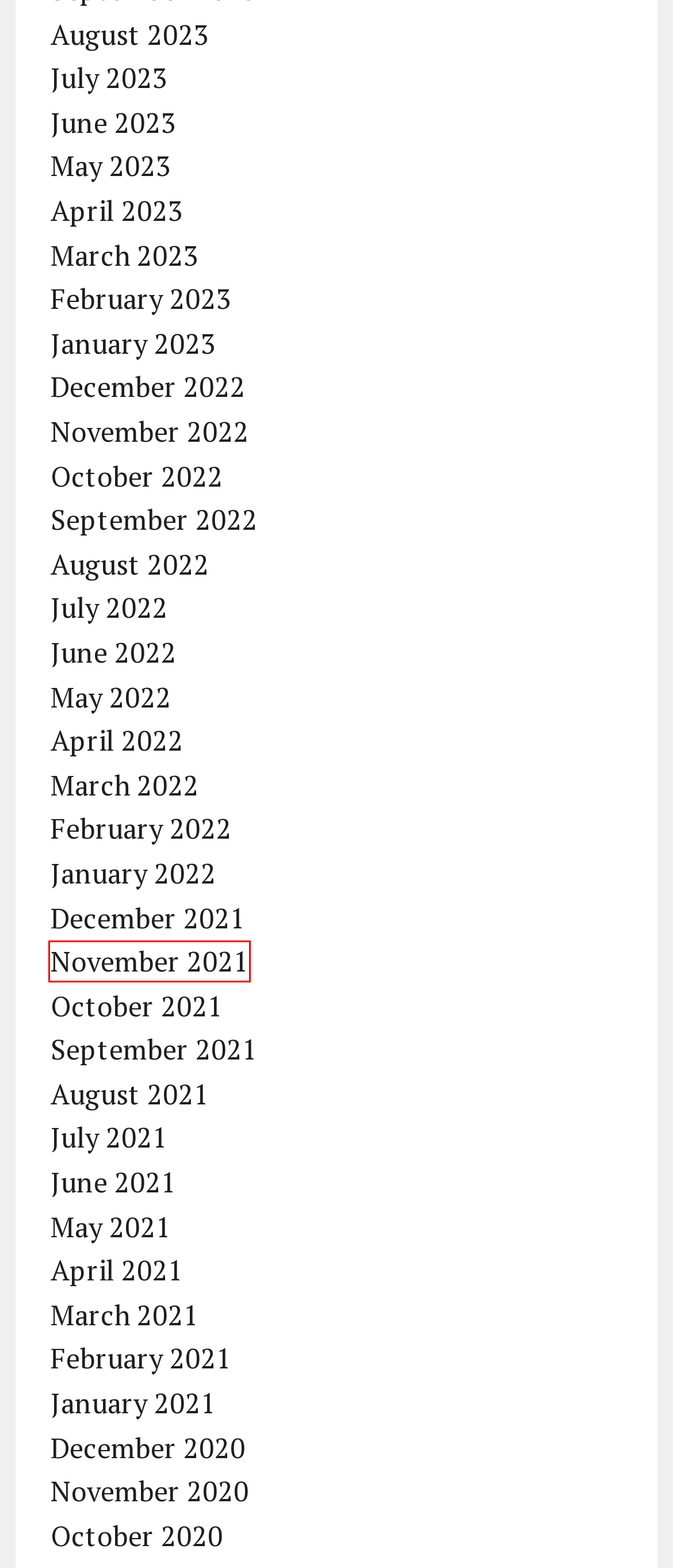You are provided with a screenshot of a webpage where a red rectangle bounding box surrounds an element. Choose the description that best matches the new webpage after clicking the element in the red bounding box. Here are the choices:
A. March 2021 - Ed Cal Media Agency
B. February 2021 - Ed Cal Media Agency
C. April 2022 - Ed Cal Media Agency
D. October 2021 - Ed Cal Media Agency
E. September 2022 - Ed Cal Media Agency
F. November 2021 - Ed Cal Media Agency
G. March 2022 - Ed Cal Media Agency
H. August 2023 - Ed Cal Media Agency

F